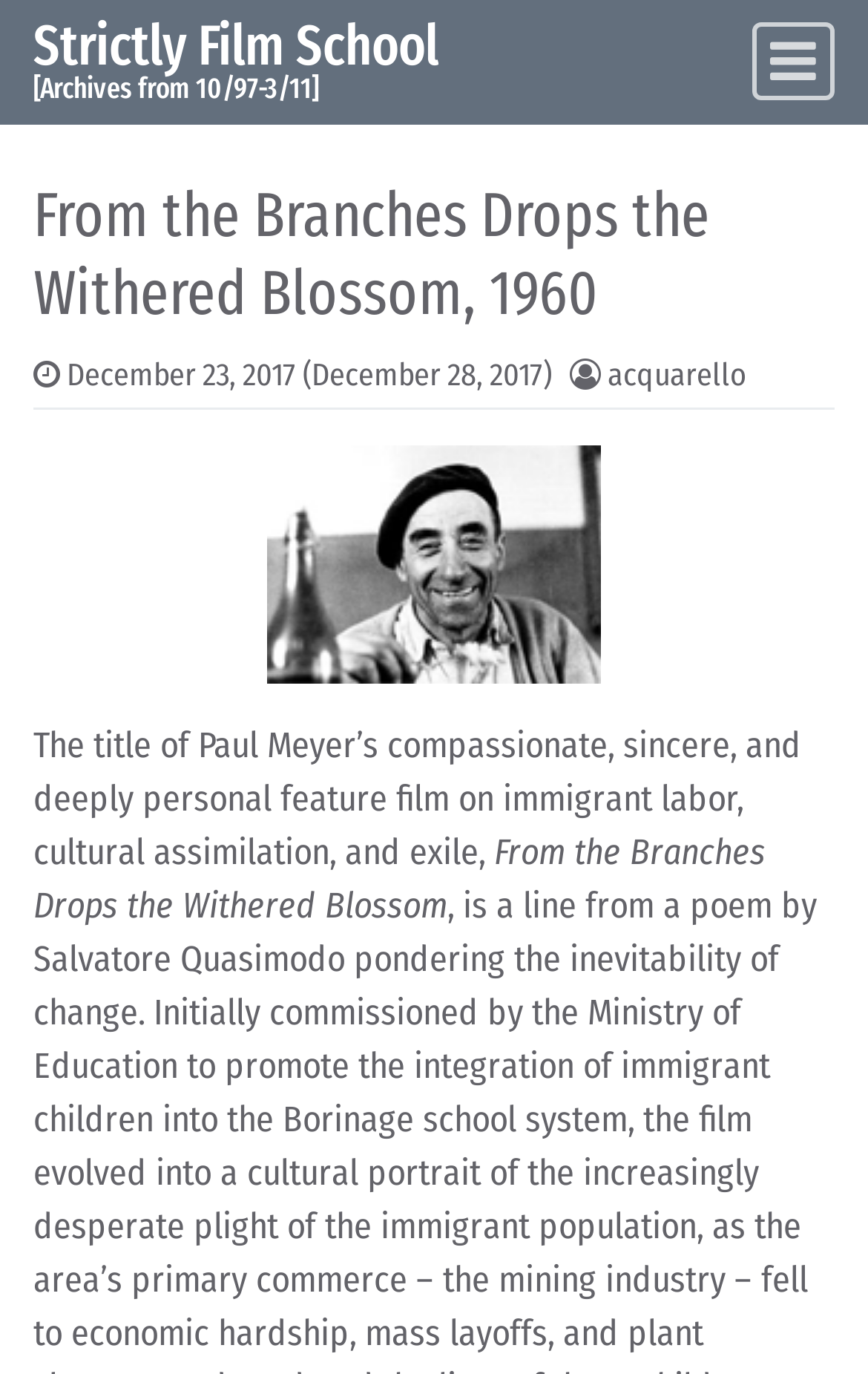Who is the author of the film review?
Offer a detailed and exhaustive answer to the question.

I found the answer by looking at the link with the text 'acquarello' which is a child element of the HeaderAsNonLandmark section.